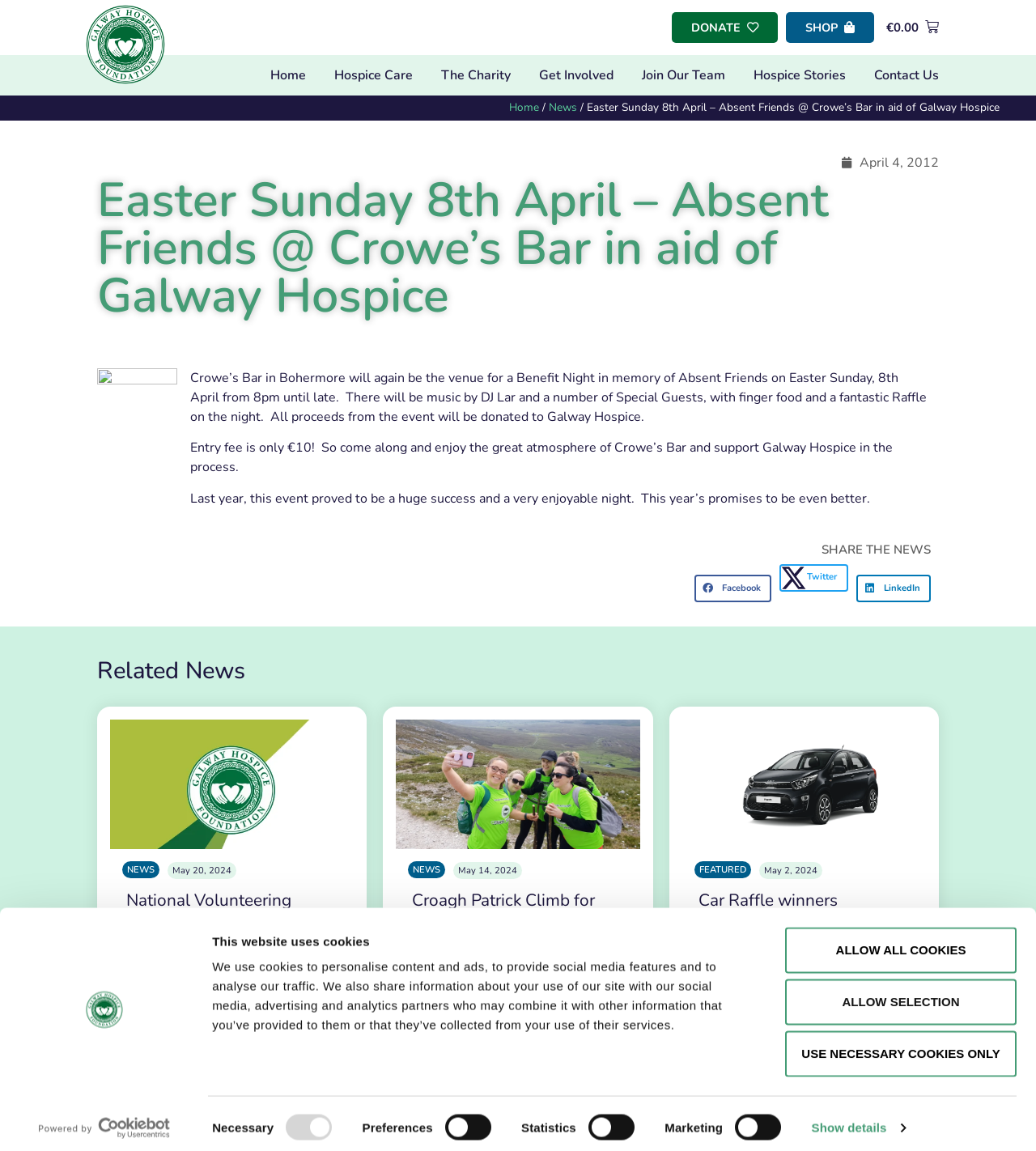Who is performing at the event?
Refer to the image and offer an in-depth and detailed answer to the question.

The webpage mentions that there will be music by DJ Lar and a number of Special Guests at the event.